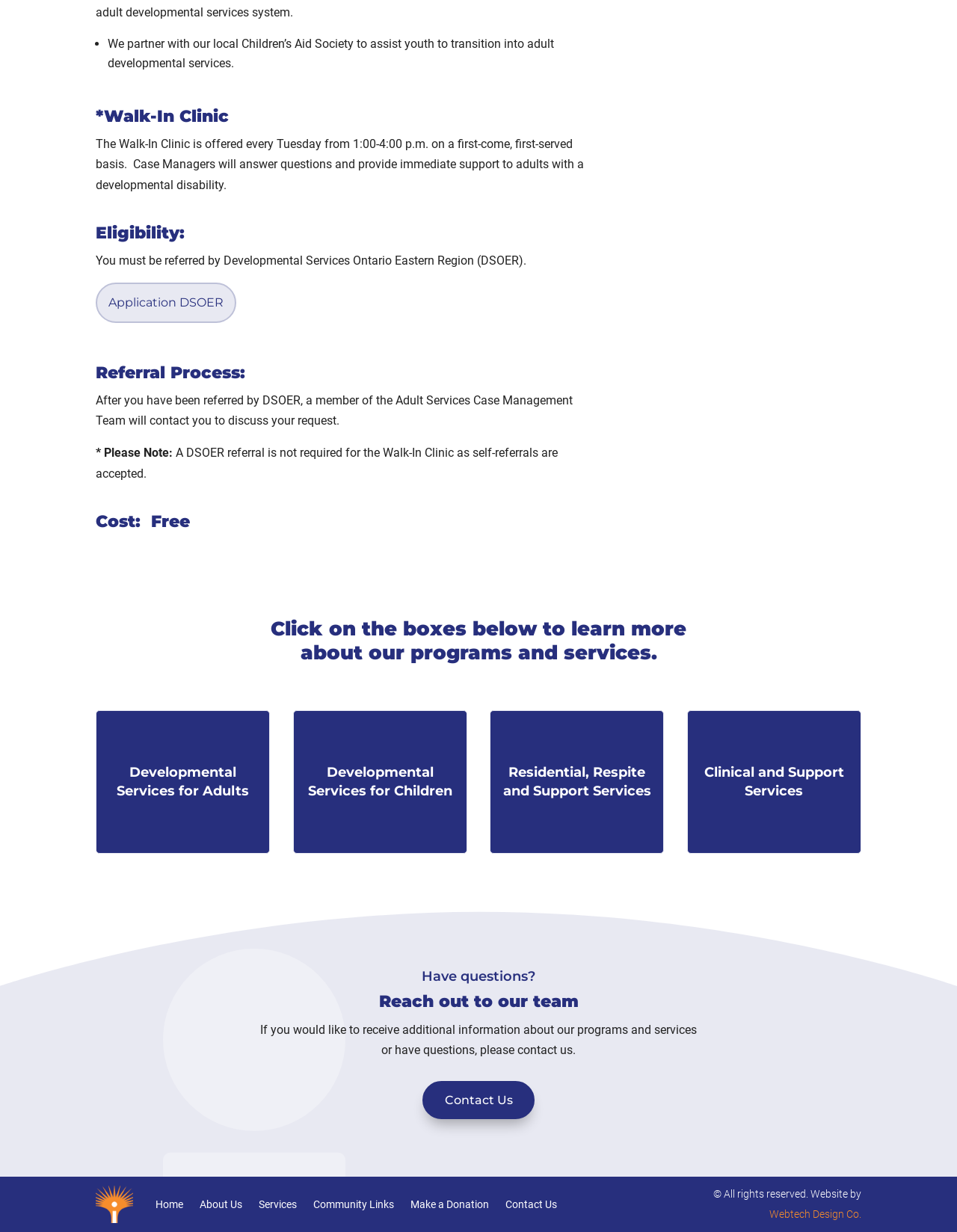Answer the question in one word or a short phrase:
Is self-referral accepted for the Walk-In Clinic?

Yes